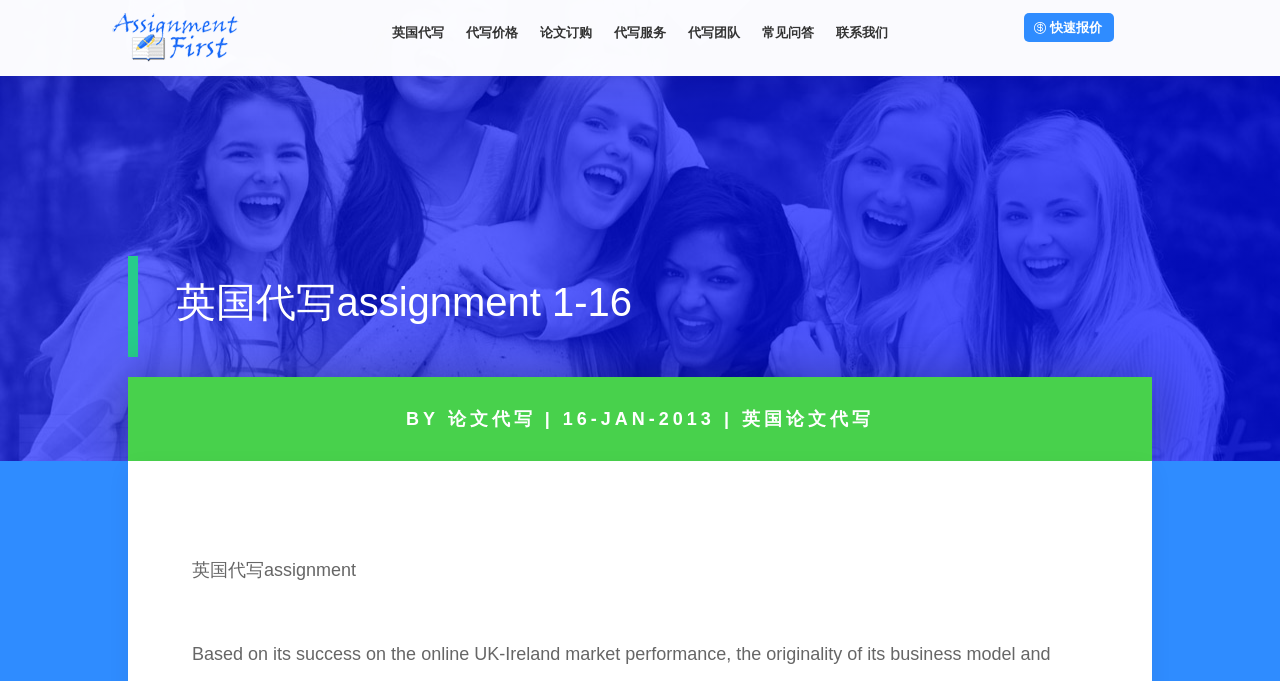Pinpoint the bounding box coordinates of the element you need to click to execute the following instruction: "click the link to 英国论文代写". The bounding box should be represented by four float numbers between 0 and 1, in the format [left, top, right, bottom].

[0.58, 0.6, 0.683, 0.63]